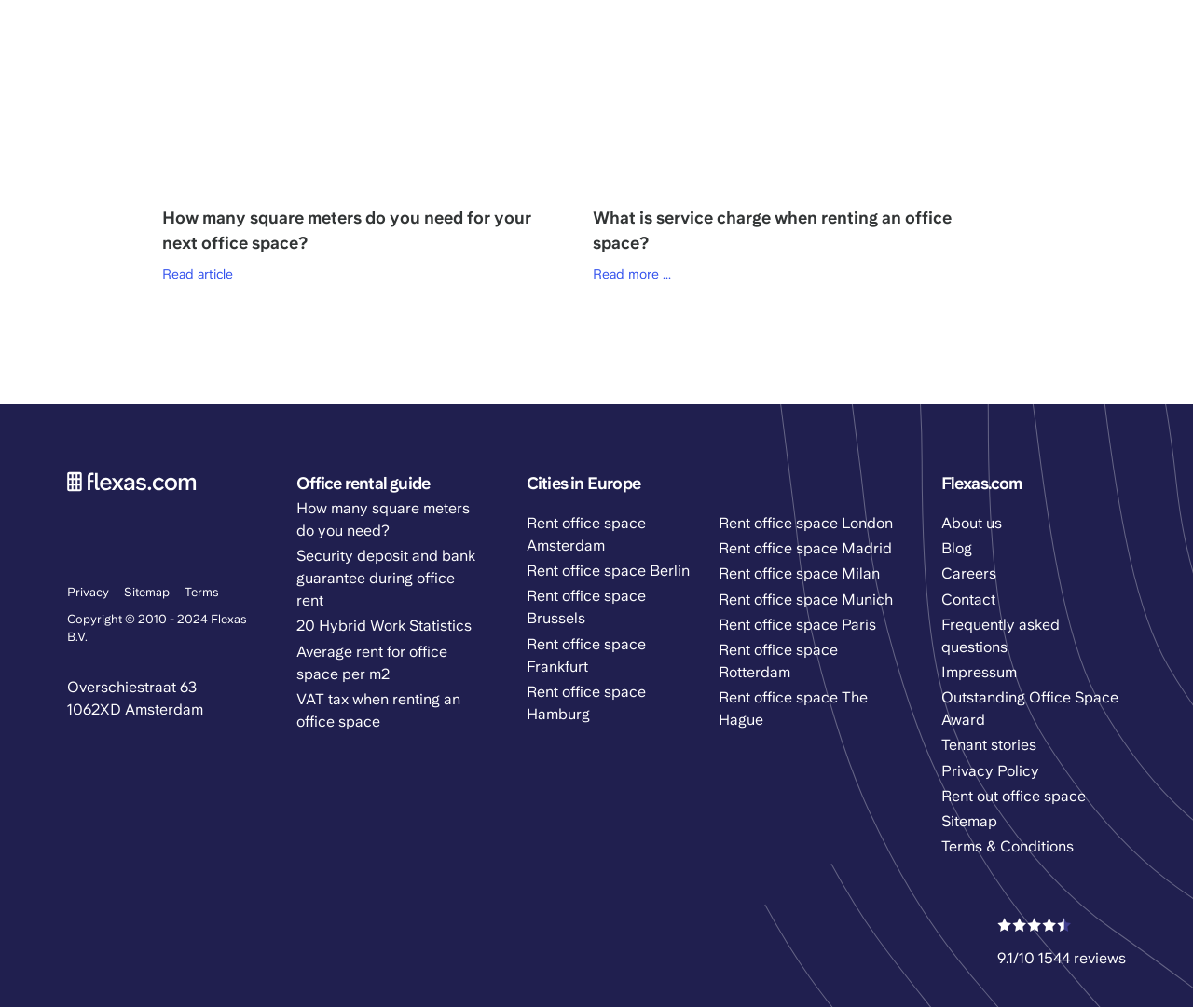Based on what you see in the screenshot, provide a thorough answer to this question: What is the rating of Flexas.com?

I found a link with the text '9.1/10 1544 reviews' at the bottom of the webpage, which indicates that Flexas.com has a rating of 9.1 out of 10 based on 1544 reviews.